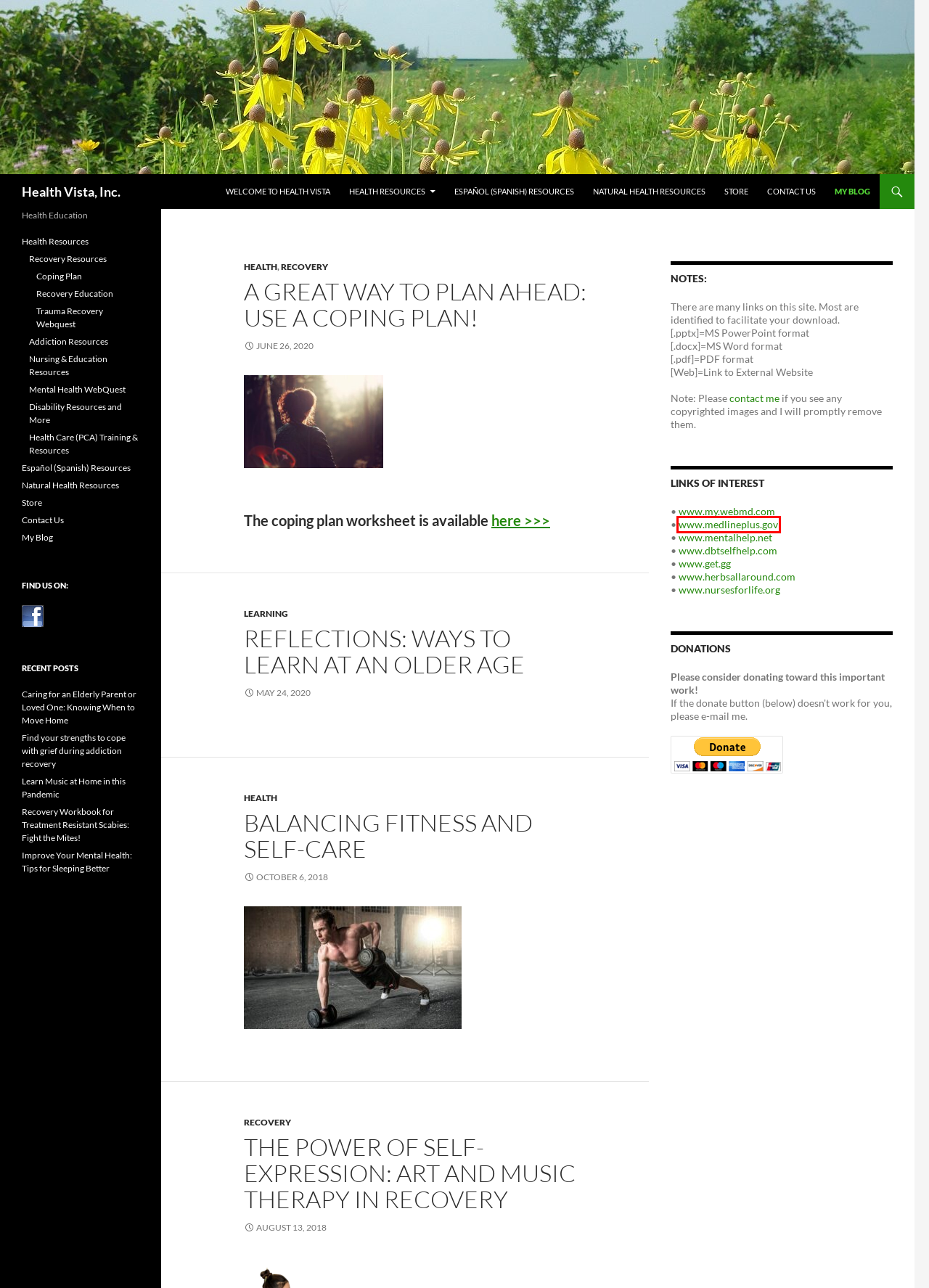You see a screenshot of a webpage with a red bounding box surrounding an element. Pick the webpage description that most accurately represents the new webpage after interacting with the element in the red bounding box. The options are:
A. Download Books | Health Vista, Inc. | La Crosse Area
B. My Blog | Health Vista, Inc.
C. MedlinePlus - Health Information from the National Library of Medicine
D. How to contact Us at Health Vista
E. Balancing Fitness and Self-Care | Health Vista, Inc.
F. Find your strengths to cope with grief | Health Vista, Inc.
G. Get.gg  -  Getselfhelp.co.uk
H. DBT Self Help | Self-serve resources for the DBT community

C